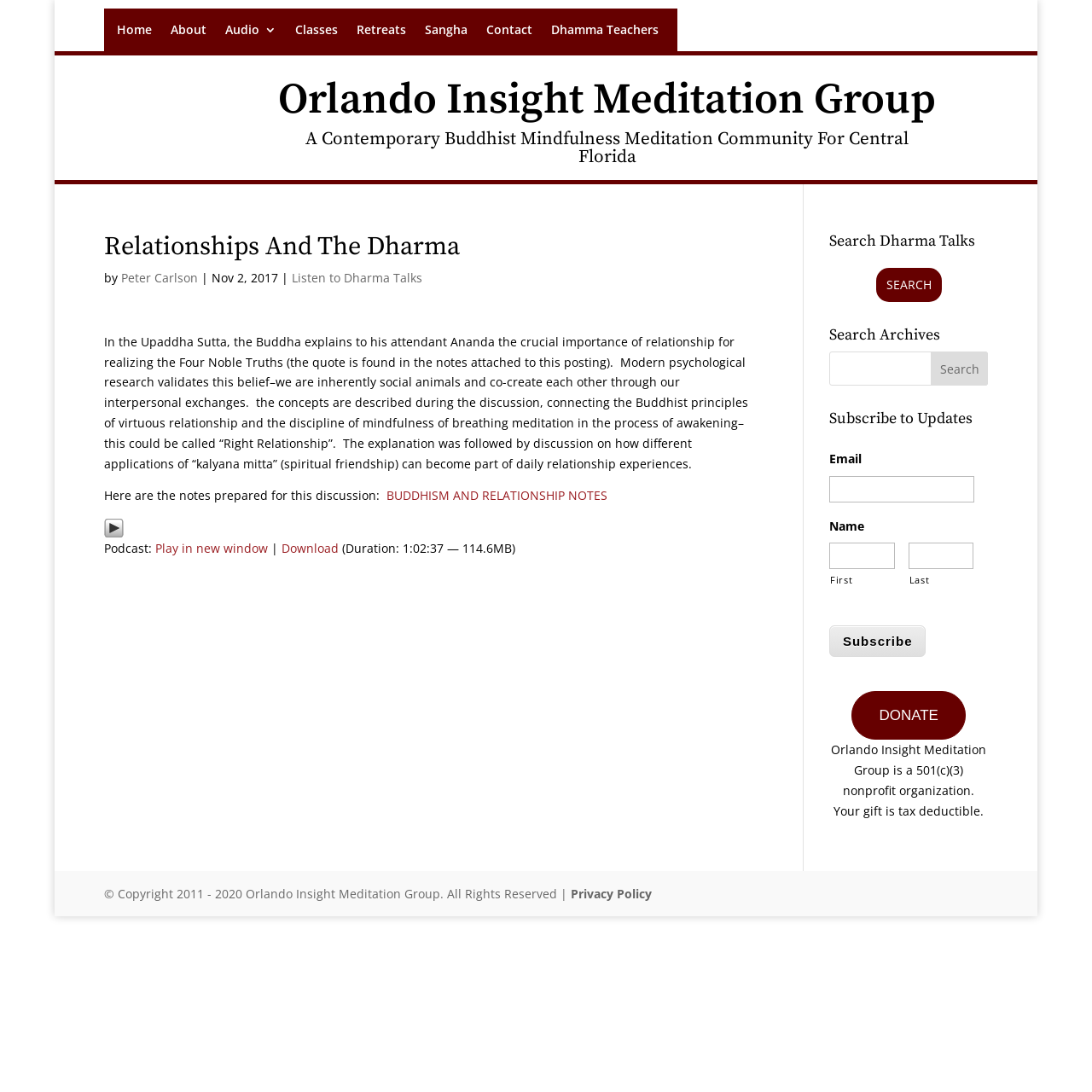Determine the bounding box coordinates of the area to click in order to meet this instruction: "Click the Registrarse / Unirse link".

None